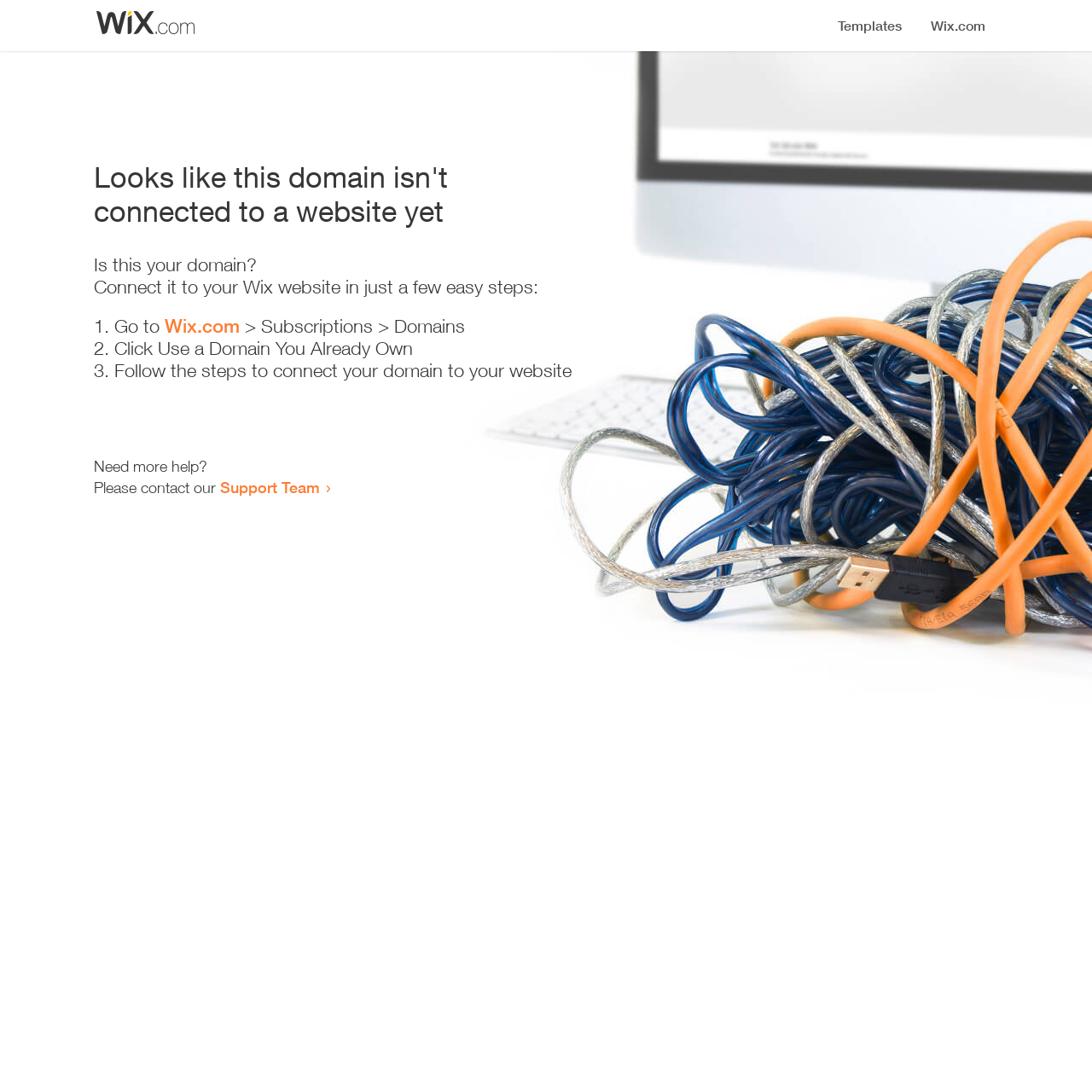Bounding box coordinates are given in the format (top-left x, top-left y, bottom-right x, bottom-right y). All values should be floating point numbers between 0 and 1. Provide the bounding box coordinate for the UI element described as: Wix.com

[0.151, 0.288, 0.22, 0.309]